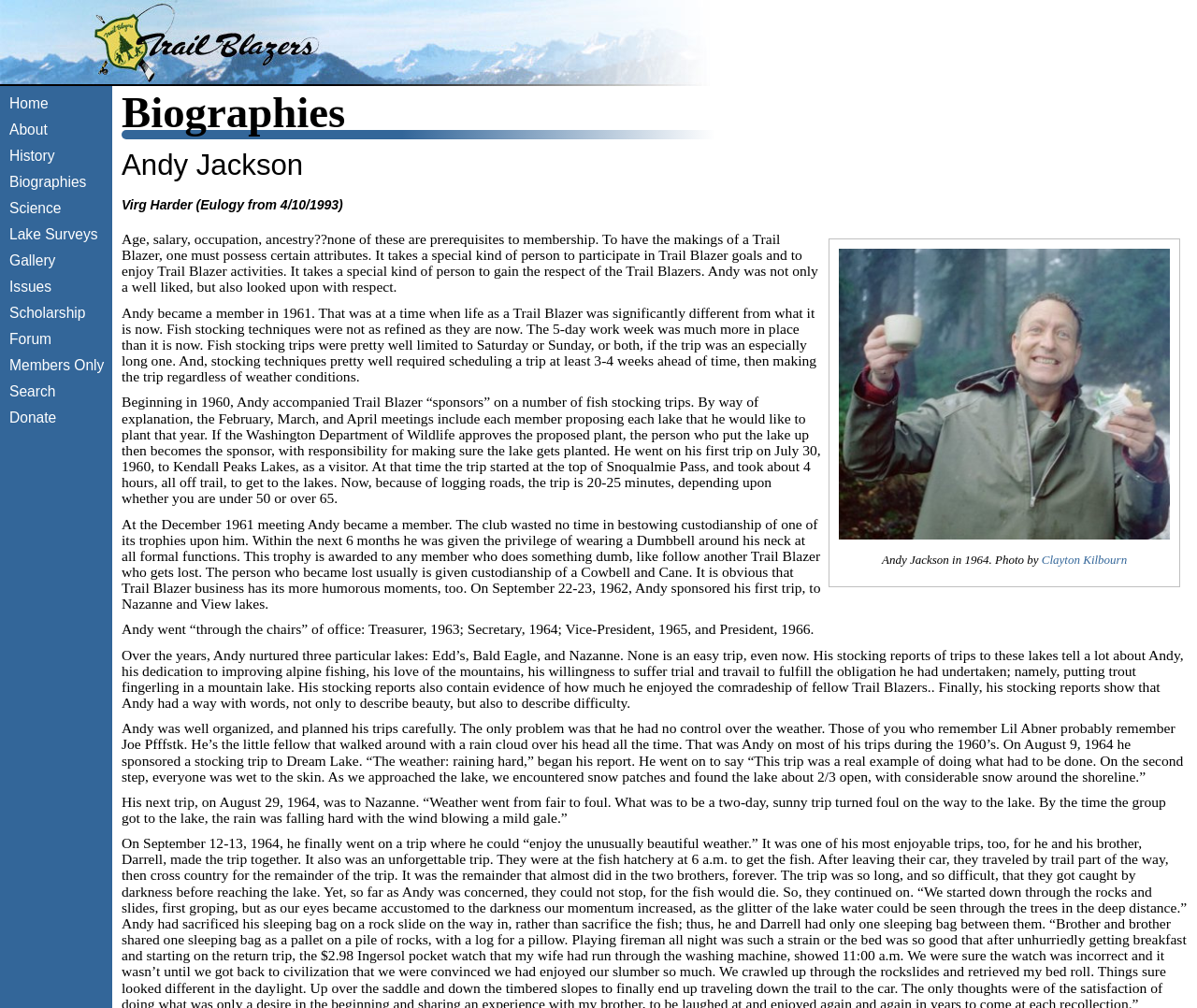Find the bounding box coordinates of the clickable element required to execute the following instruction: "Click on the 'Biographies' link". Provide the coordinates as four float numbers between 0 and 1, i.e., [left, top, right, bottom].

[0.008, 0.173, 0.072, 0.188]